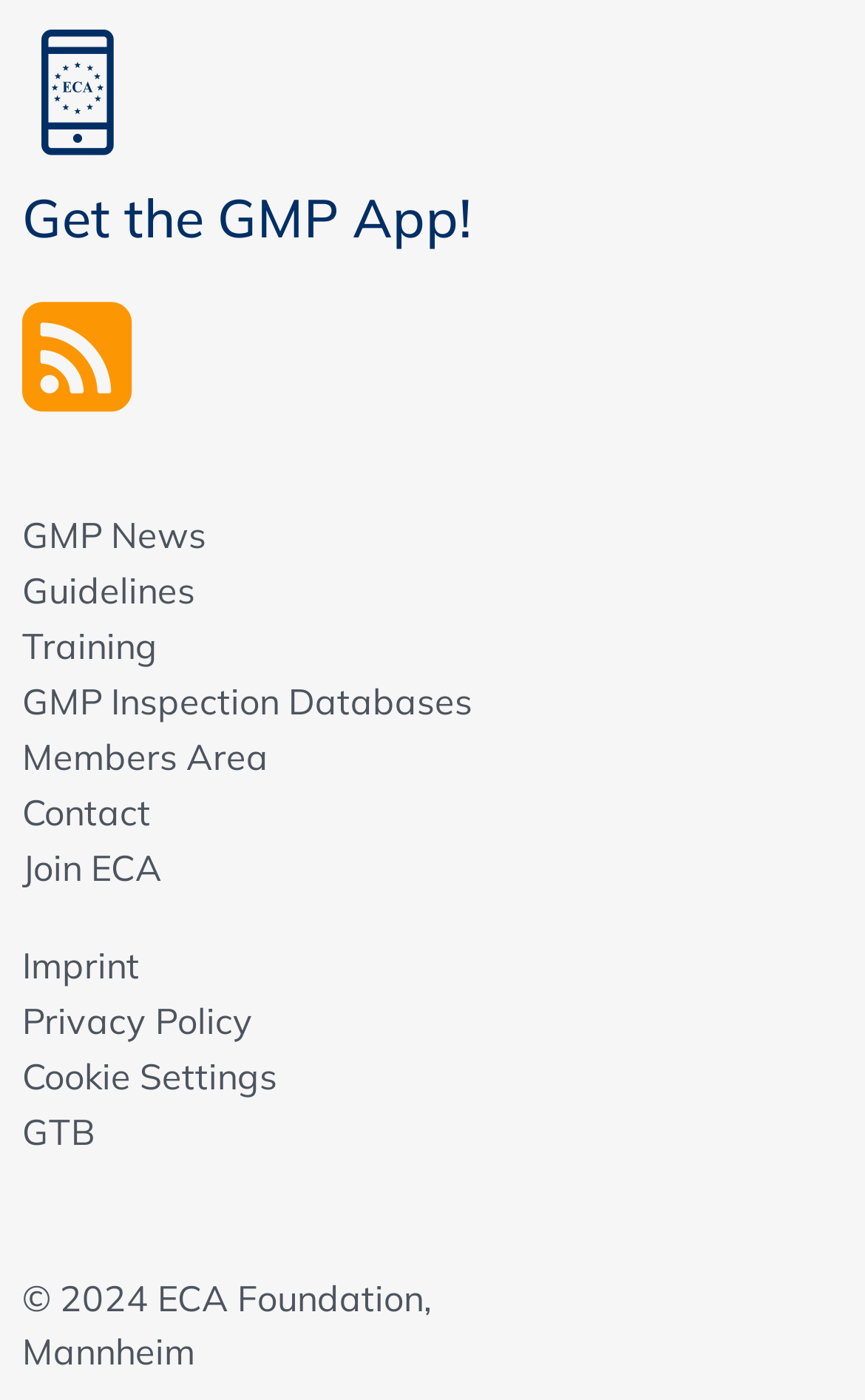Identify the bounding box coordinates of the clickable region required to complete the instruction: "Get the GMP App!". The coordinates should be given as four float numbers within the range of 0 and 1, i.e., [left, top, right, bottom].

[0.026, 0.019, 0.974, 0.176]